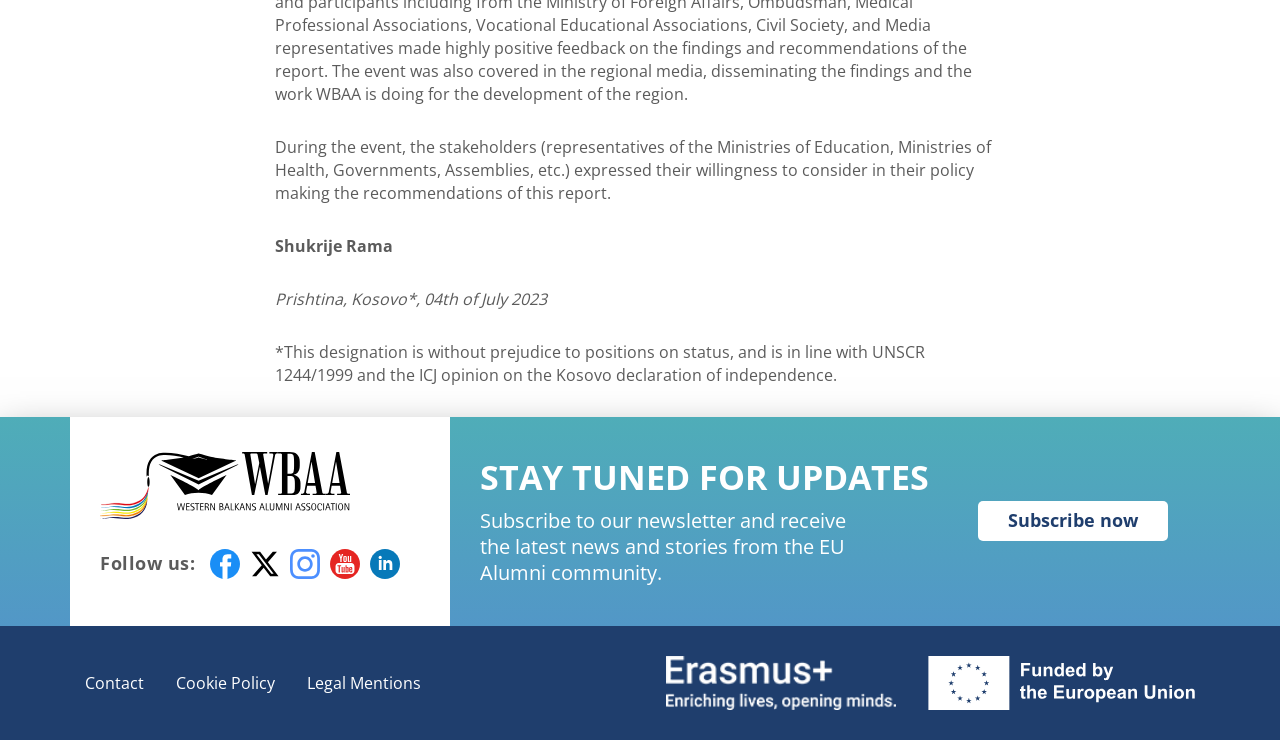What is the name of the person mentioned in the text?
Based on the visual information, provide a detailed and comprehensive answer.

The name 'Shukrije Rama' is mentioned in the second static text element, which suggests that this person is relevant to the context of the webpage.